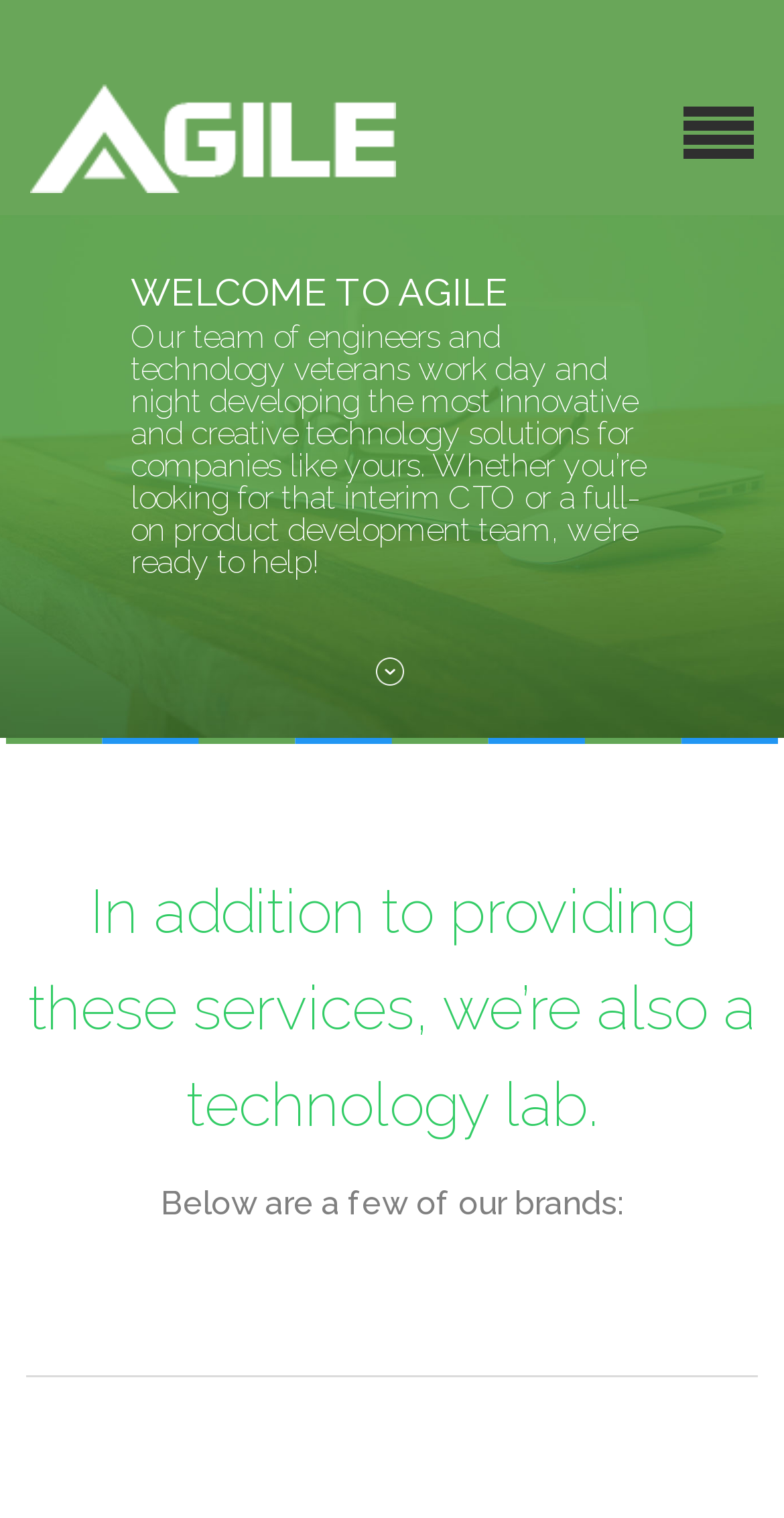Provide the bounding box coordinates for the UI element that is described as: "alt="Agile Business & Technology Solutions"".

[0.038, 0.077, 0.505, 0.102]